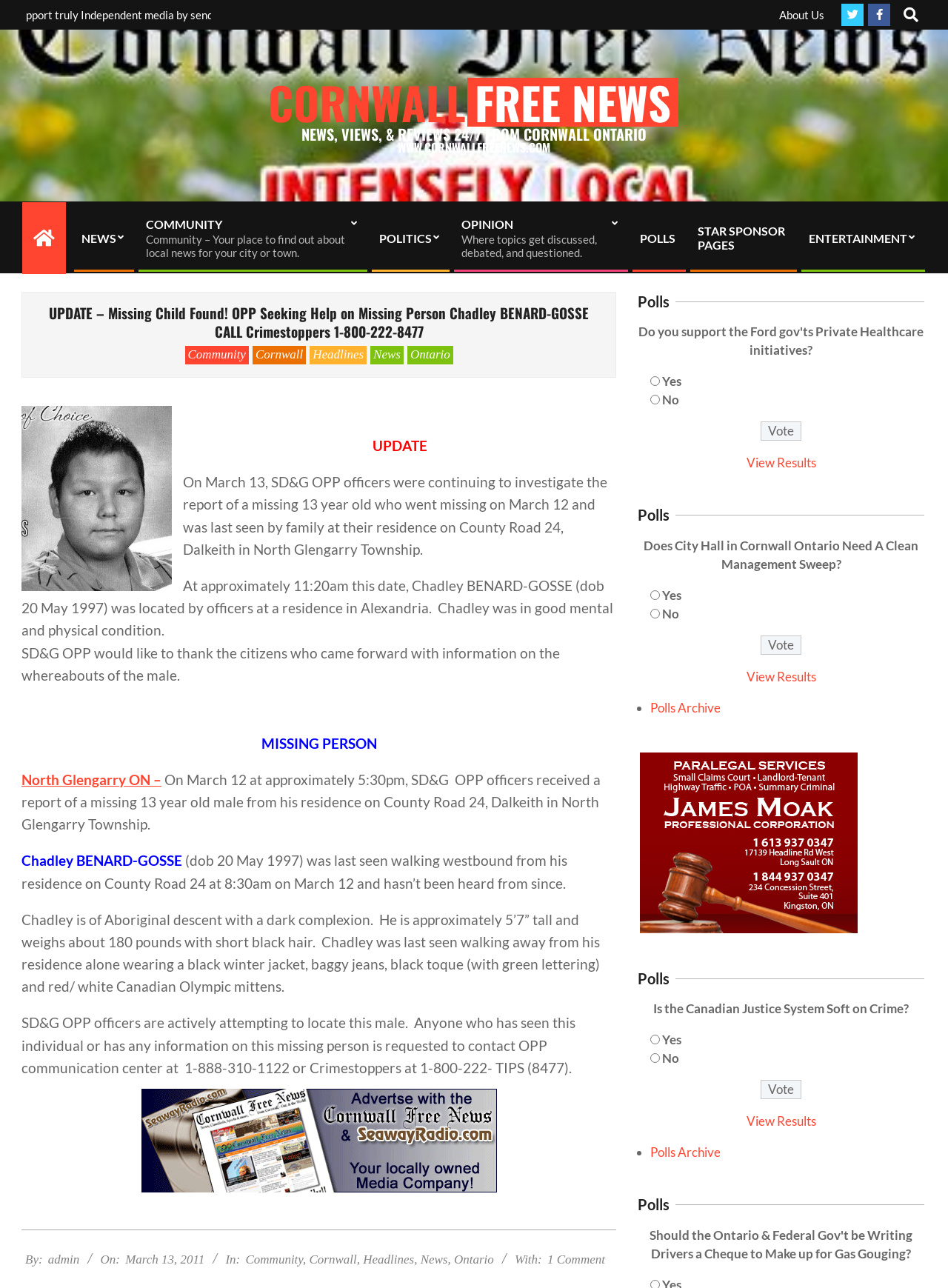What is the date when the article was published?
Please give a detailed and elaborate answer to the question.

The article was published on March 13, 2011, as indicated by the date mentioned at the bottom of the webpage.